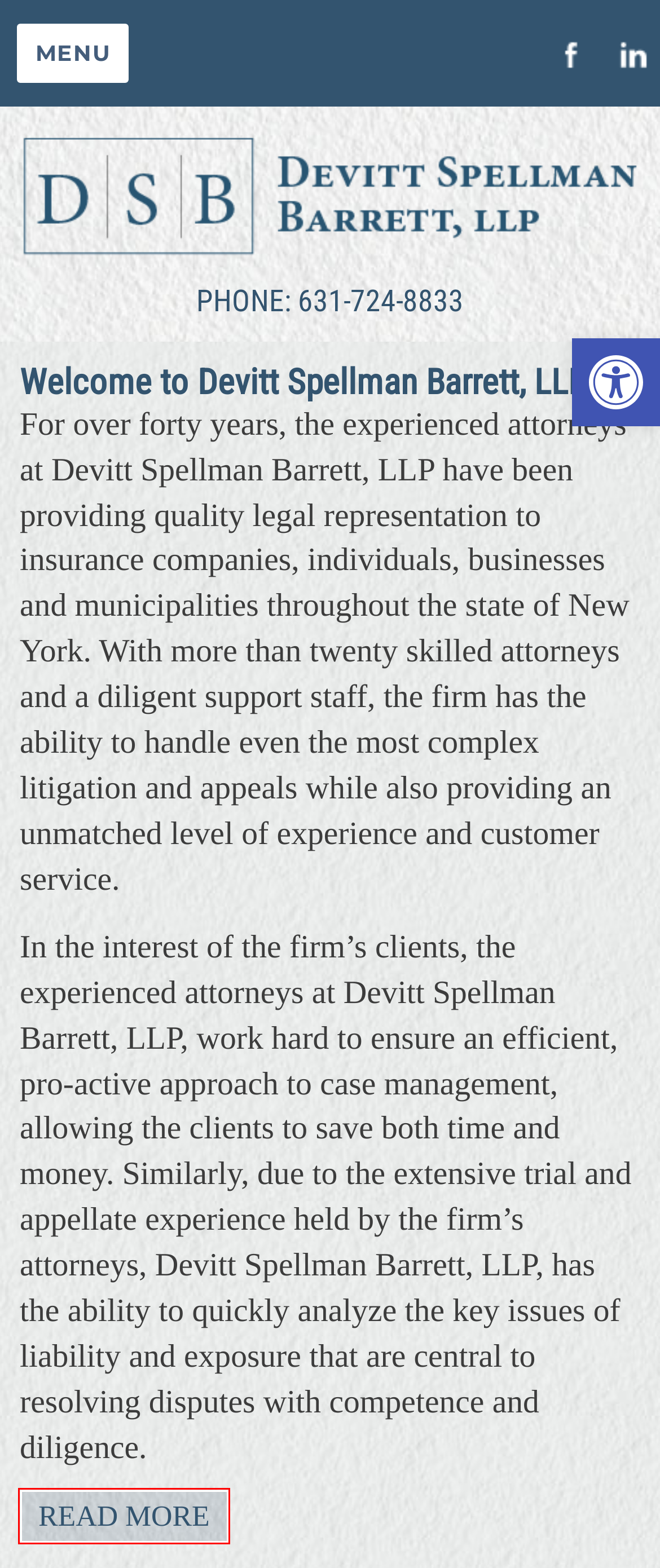Examine the screenshot of the webpage, which has a red bounding box around a UI element. Select the webpage description that best fits the new webpage after the element inside the red bounding box is clicked. Here are the choices:
A. New York Insurance Defense Attorneys | Litigation Law Firm Long Island
B. Appeals Attorneys | Civil Litigation Lawyers | Suffolk & Nassau County
C. December 27, 2023 - Devitt Spellman Barrett, LLP
D. School District Litigation | Municipal Litigation Lawyers Long Island
E. Commercial Litigation Attorneys | Long Island & Albany, New York
F. Corporate Litigation Law Firm | Long Island & Albany, New York
G. Experienced Trial Attorneys | Long Island & Albany, New York
H. New York Attorney Marketing, PR & Website Design for Law Firms

A